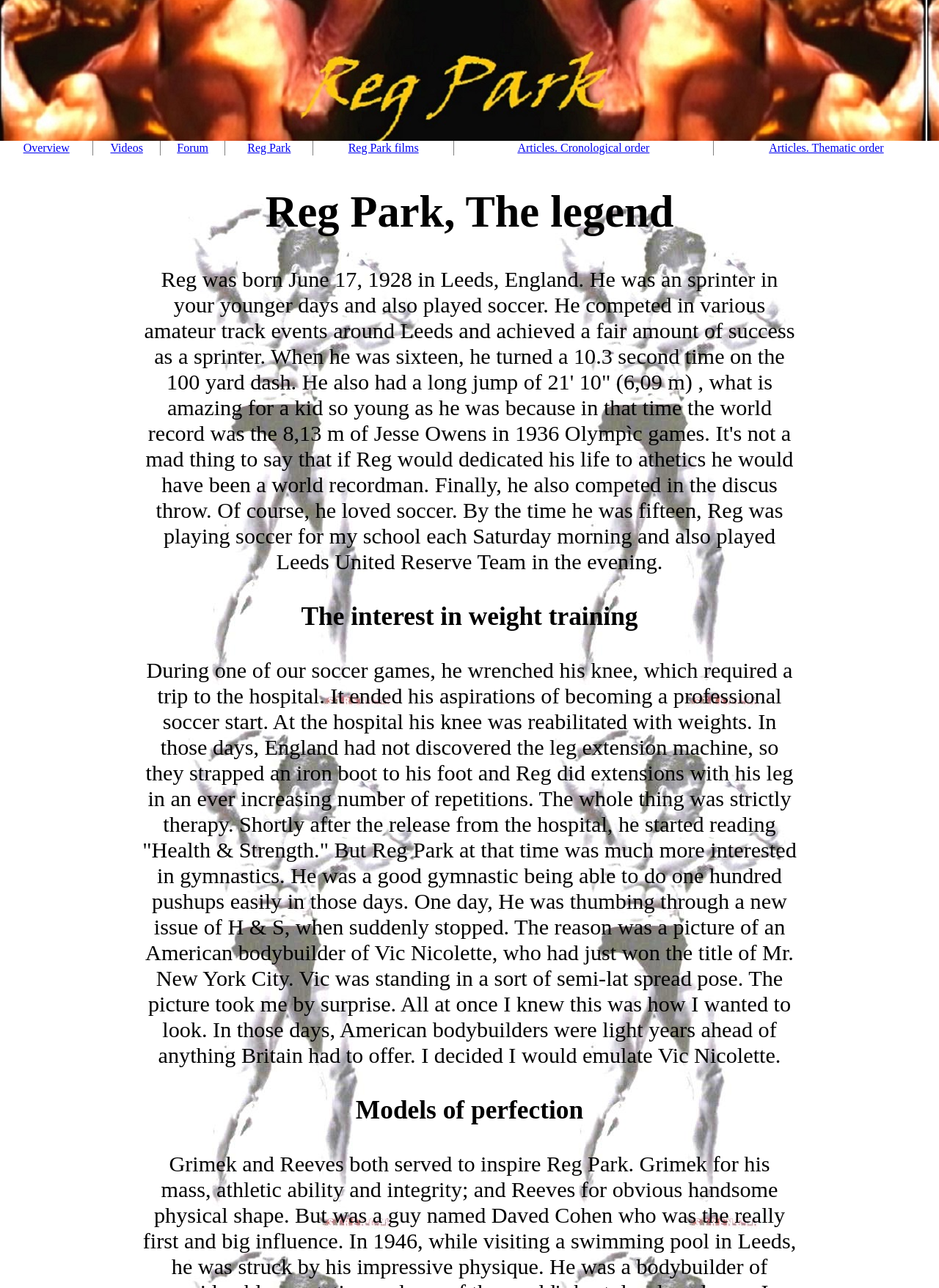Given the element description Reg Park, predict the bounding box coordinates for the UI element in the webpage screenshot. The format should be (top-left x, top-left y, bottom-right x, bottom-right y), and the values should be between 0 and 1.

[0.264, 0.11, 0.31, 0.12]